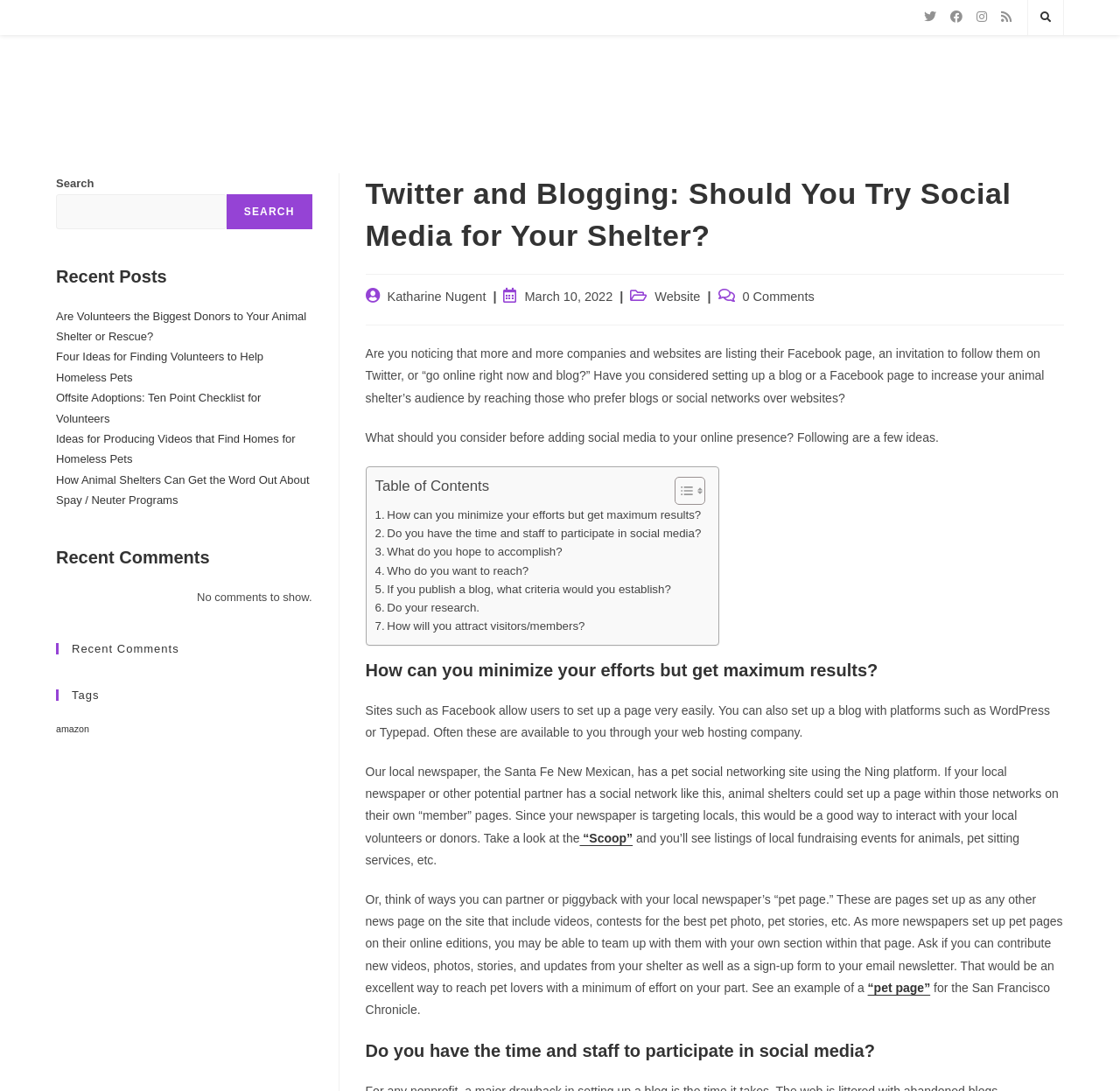Identify the bounding box coordinates of the region that should be clicked to execute the following instruction: "Search website".

[0.923, 0.008, 0.945, 0.026]